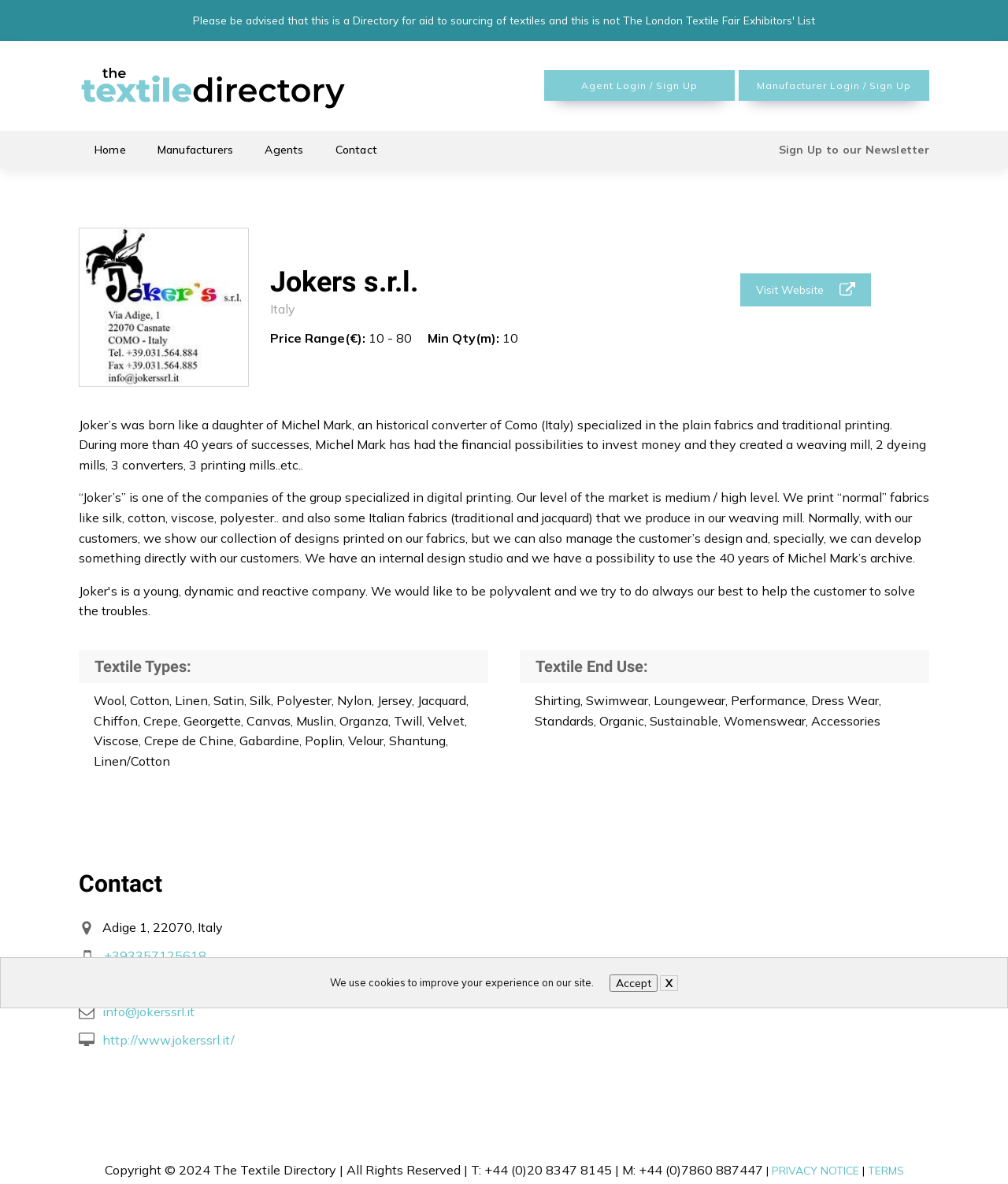What is the country where the company is located?
Give a thorough and detailed response to the question.

The country is obtained from the StaticText element 'Italy' which is located near the company name.